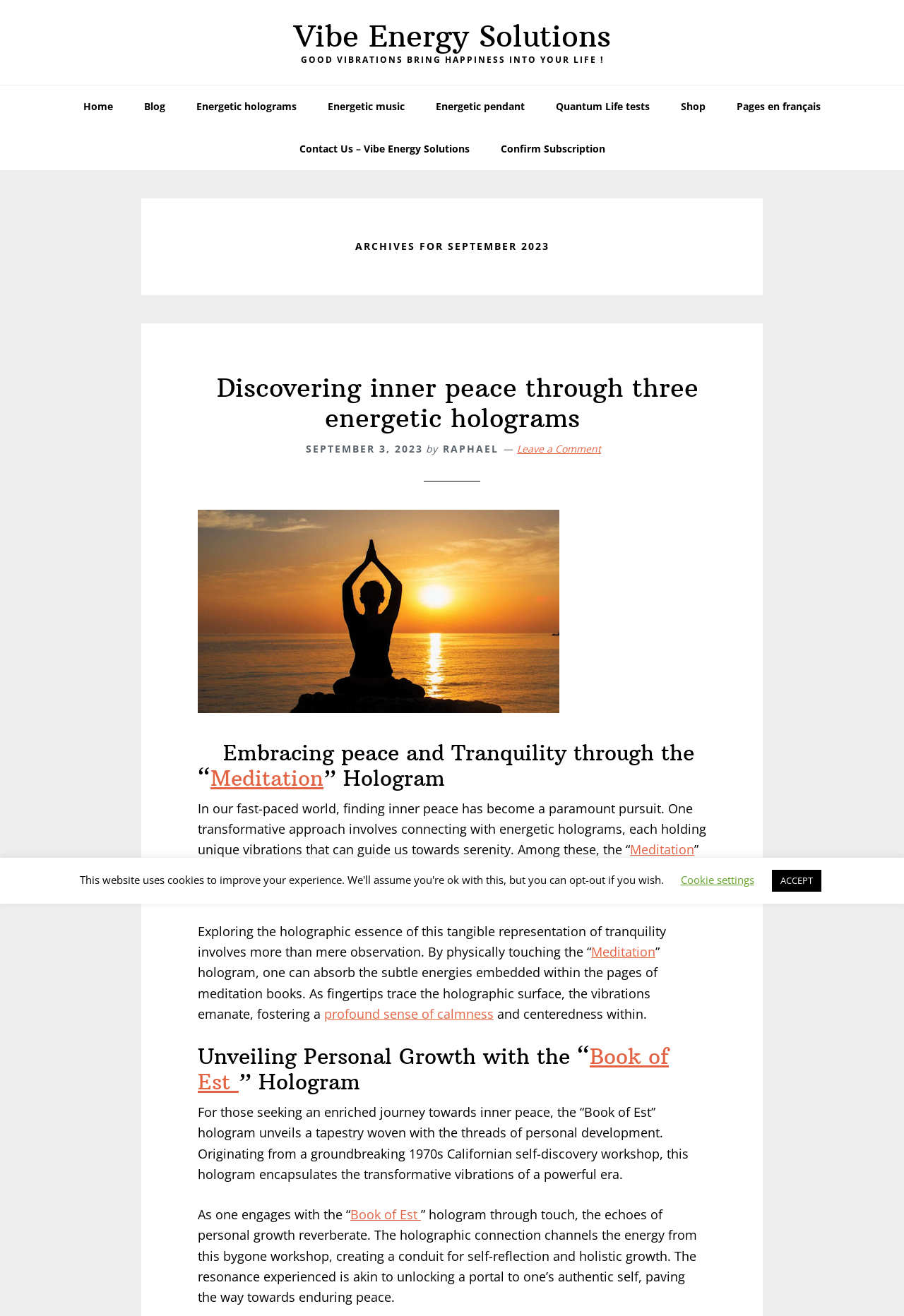Locate the coordinates of the bounding box for the clickable region that fulfills this instruction: "Go to Home page".

[0.077, 0.065, 0.141, 0.097]